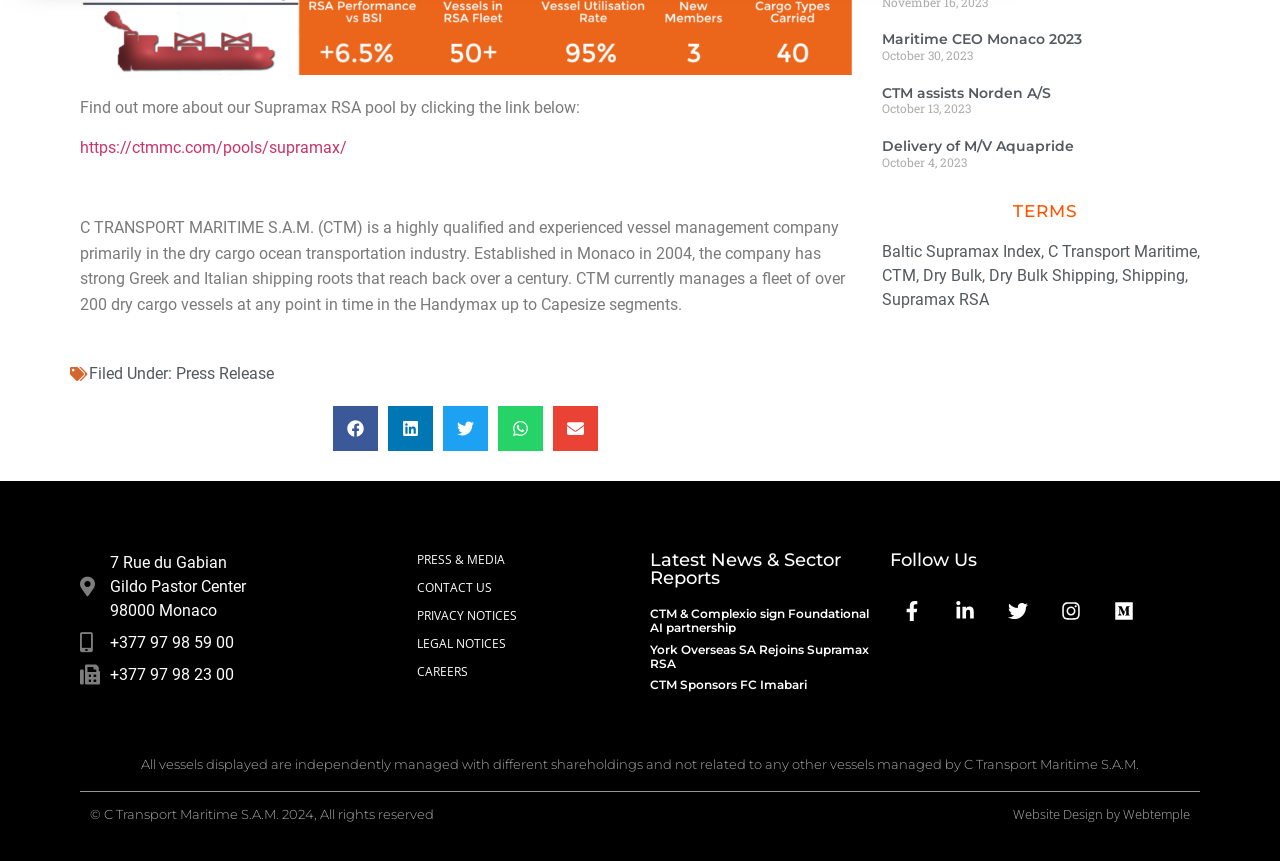What is the name of the pool mentioned in the webpage?
Provide a well-explained and detailed answer to the question.

The pool name can be found in the text 'Find out more about our Supramax RSA pool by clicking the link below:' which is located at the top of the webpage.